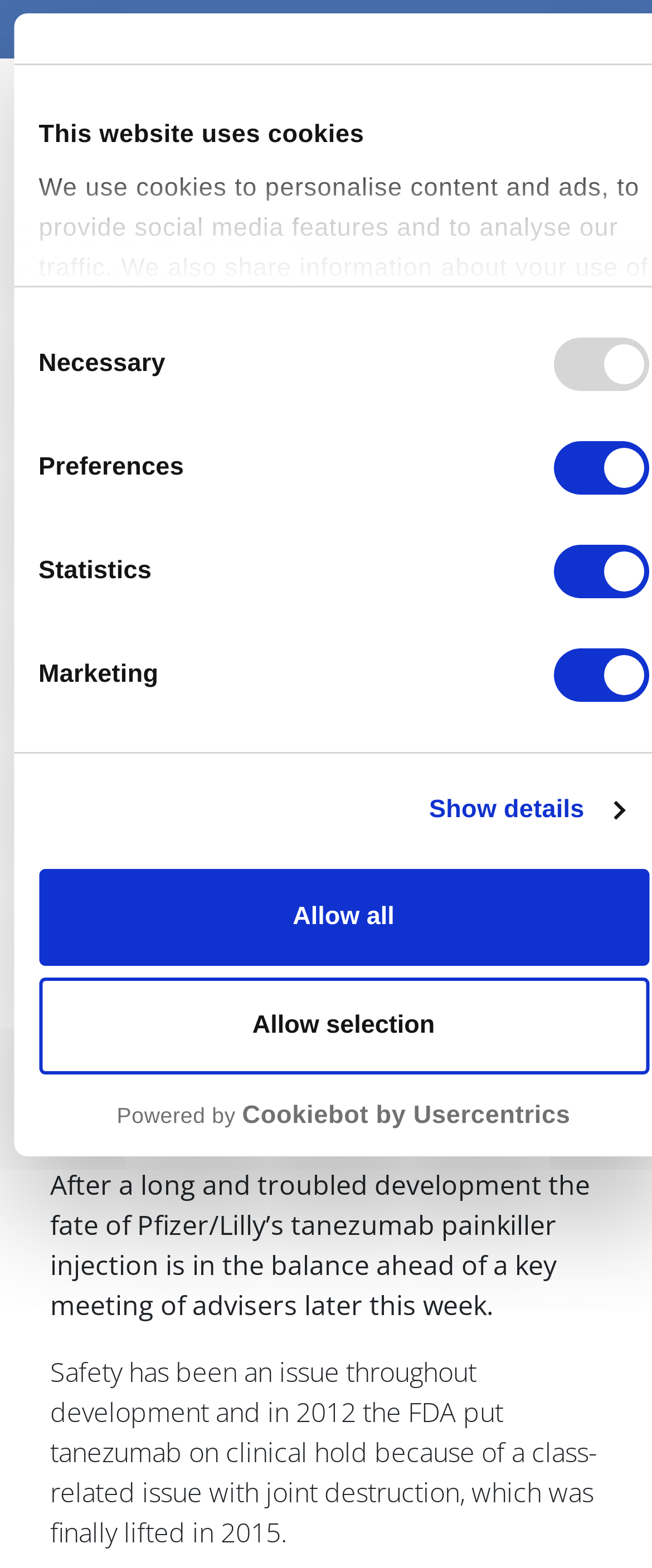What is the topic of the news article? Based on the screenshot, please respond with a single word or phrase.

Pfizer/Lilly pain drug safety